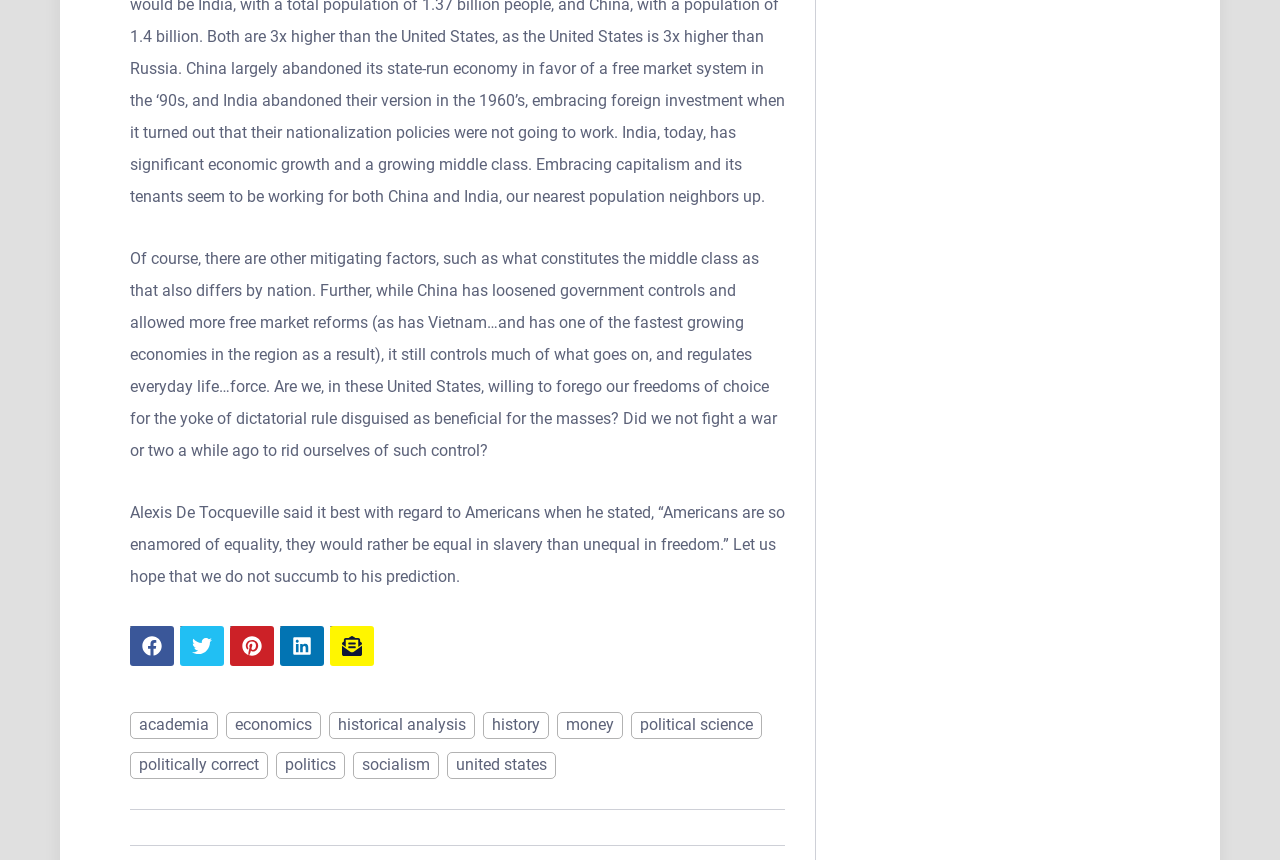Please determine the bounding box coordinates of the area that needs to be clicked to complete this task: 'Share article to Facebook'. The coordinates must be four float numbers between 0 and 1, formatted as [left, top, right, bottom].

[0.102, 0.727, 0.136, 0.774]